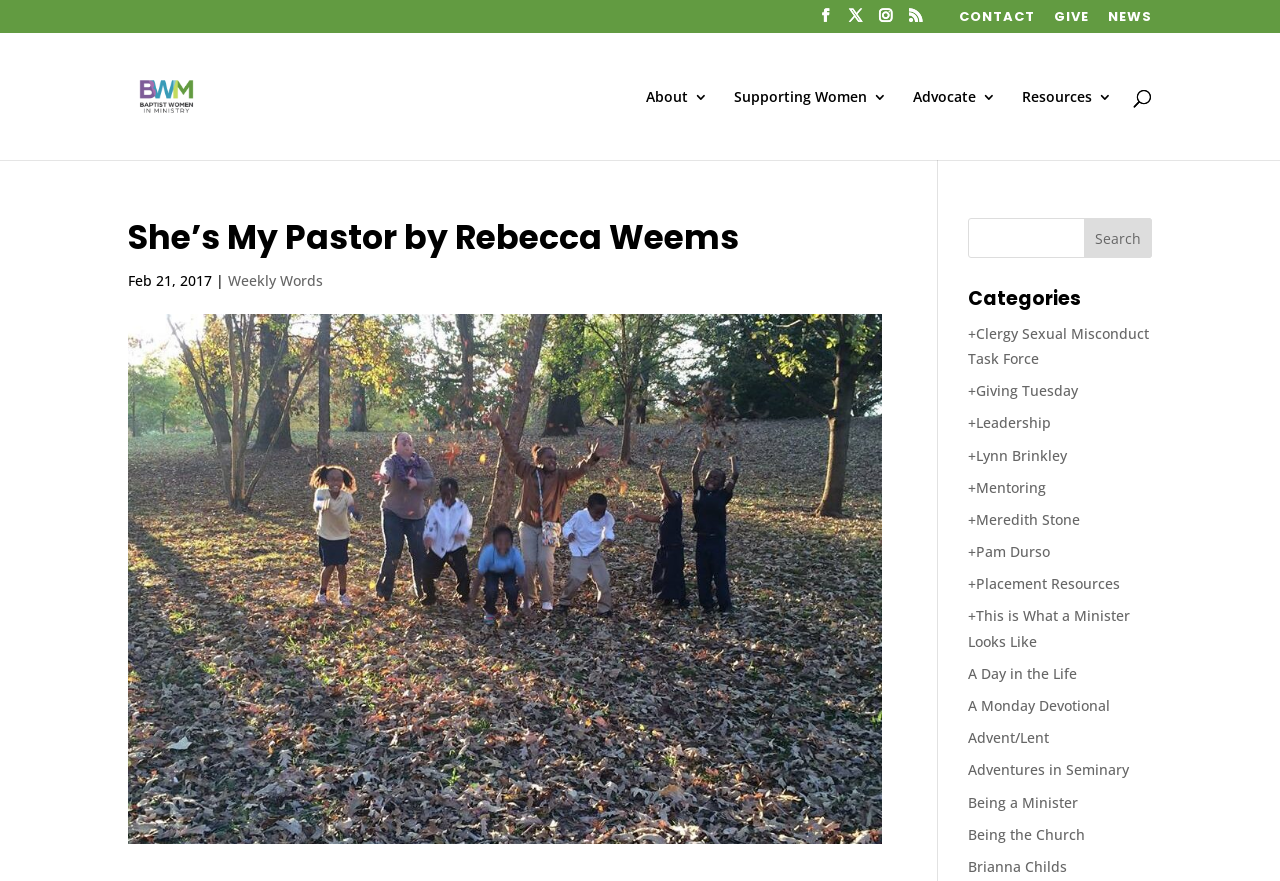Please locate the bounding box coordinates of the element that needs to be clicked to achieve the following instruction: "Read the article 'She’s My Pastor by Rebecca Weems'". The coordinates should be four float numbers between 0 and 1, i.e., [left, top, right, bottom].

[0.1, 0.247, 0.689, 0.304]